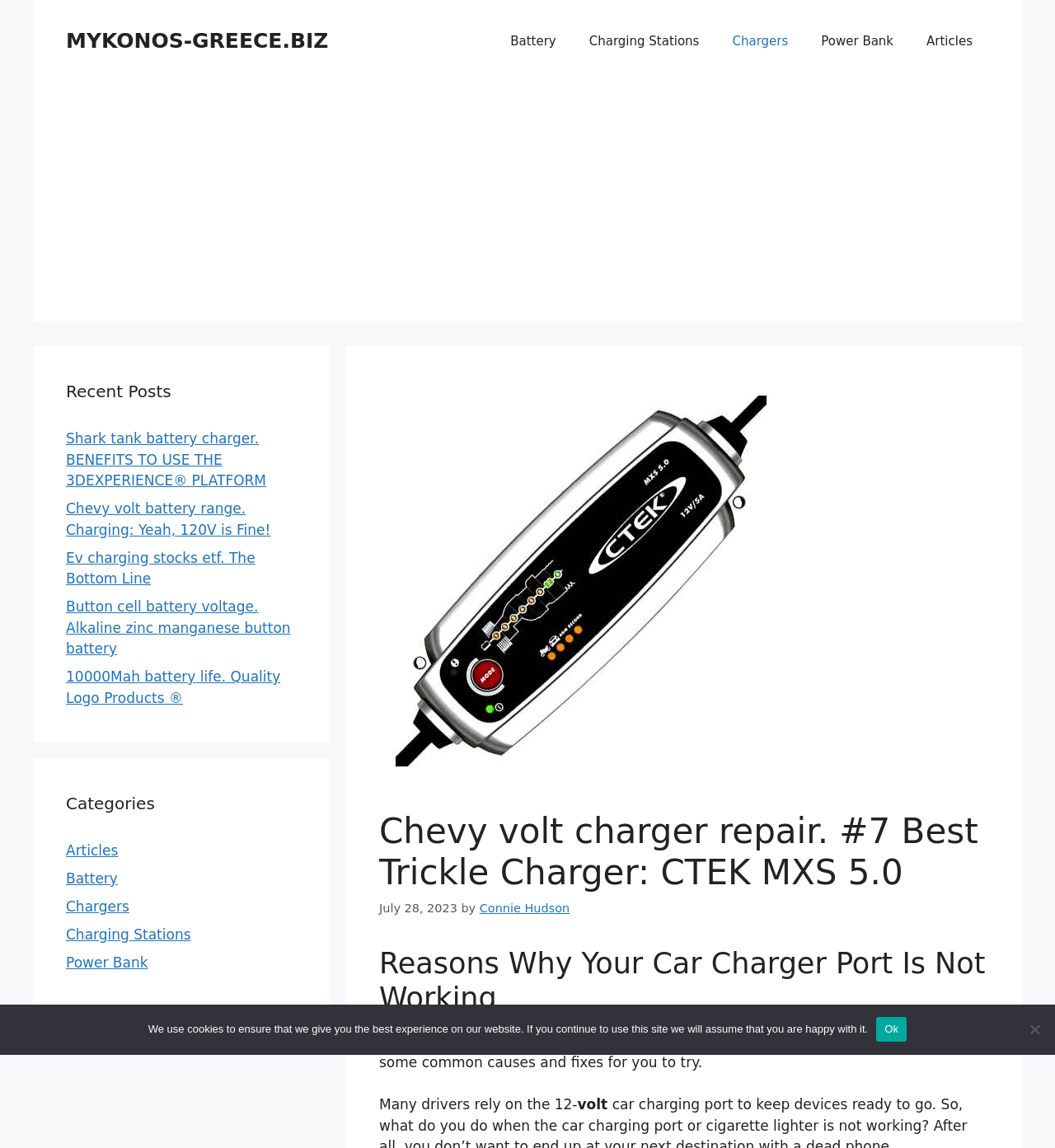Find the bounding box coordinates of the area that needs to be clicked in order to achieve the following instruction: "Click on the 'Battery' link". The coordinates should be specified as four float numbers between 0 and 1, i.e., [left, top, right, bottom].

[0.468, 0.014, 0.543, 0.057]